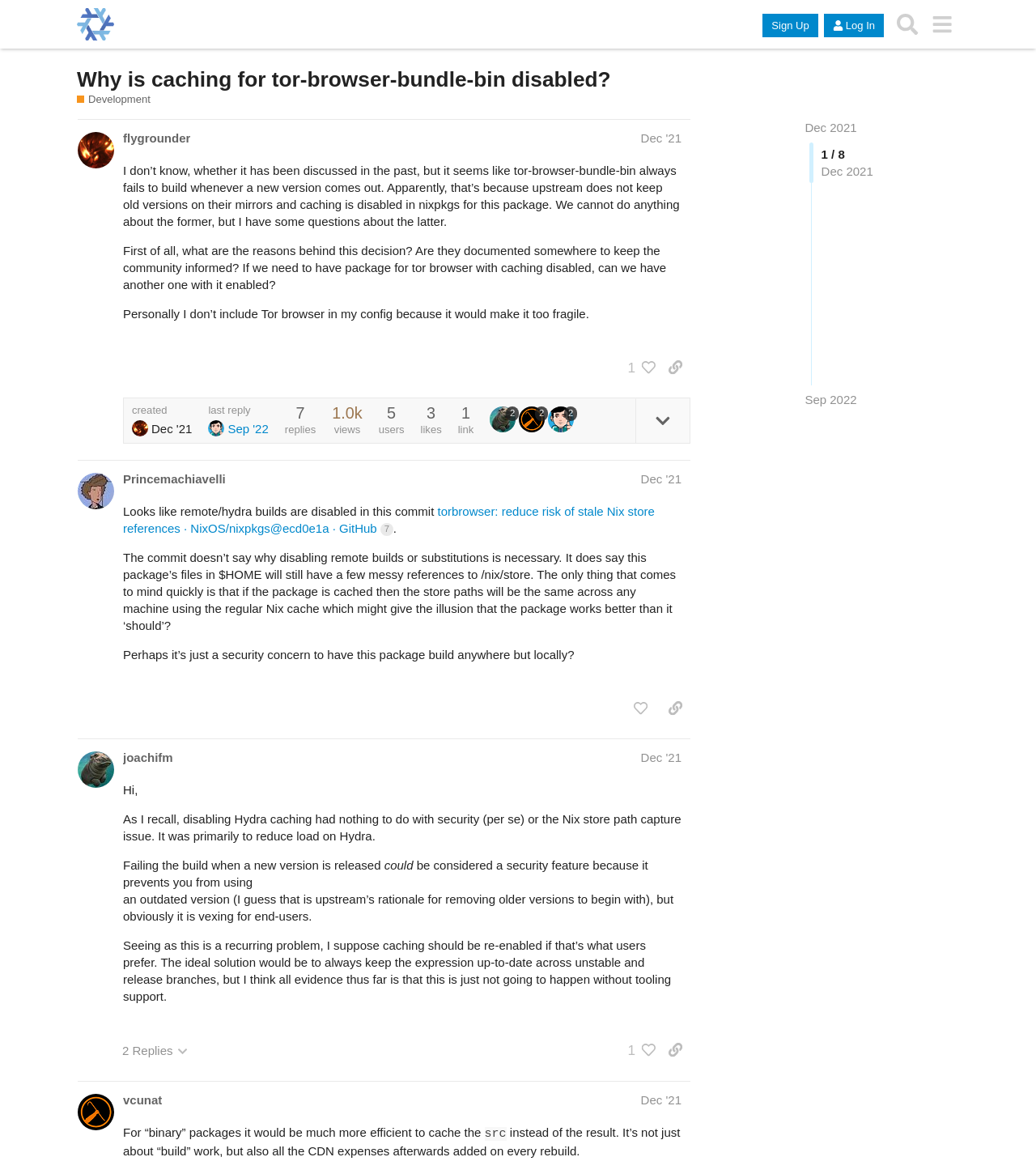What is the date of the last reply in this discussion?
Please look at the screenshot and answer using one word or phrase.

Sep 22, 2022